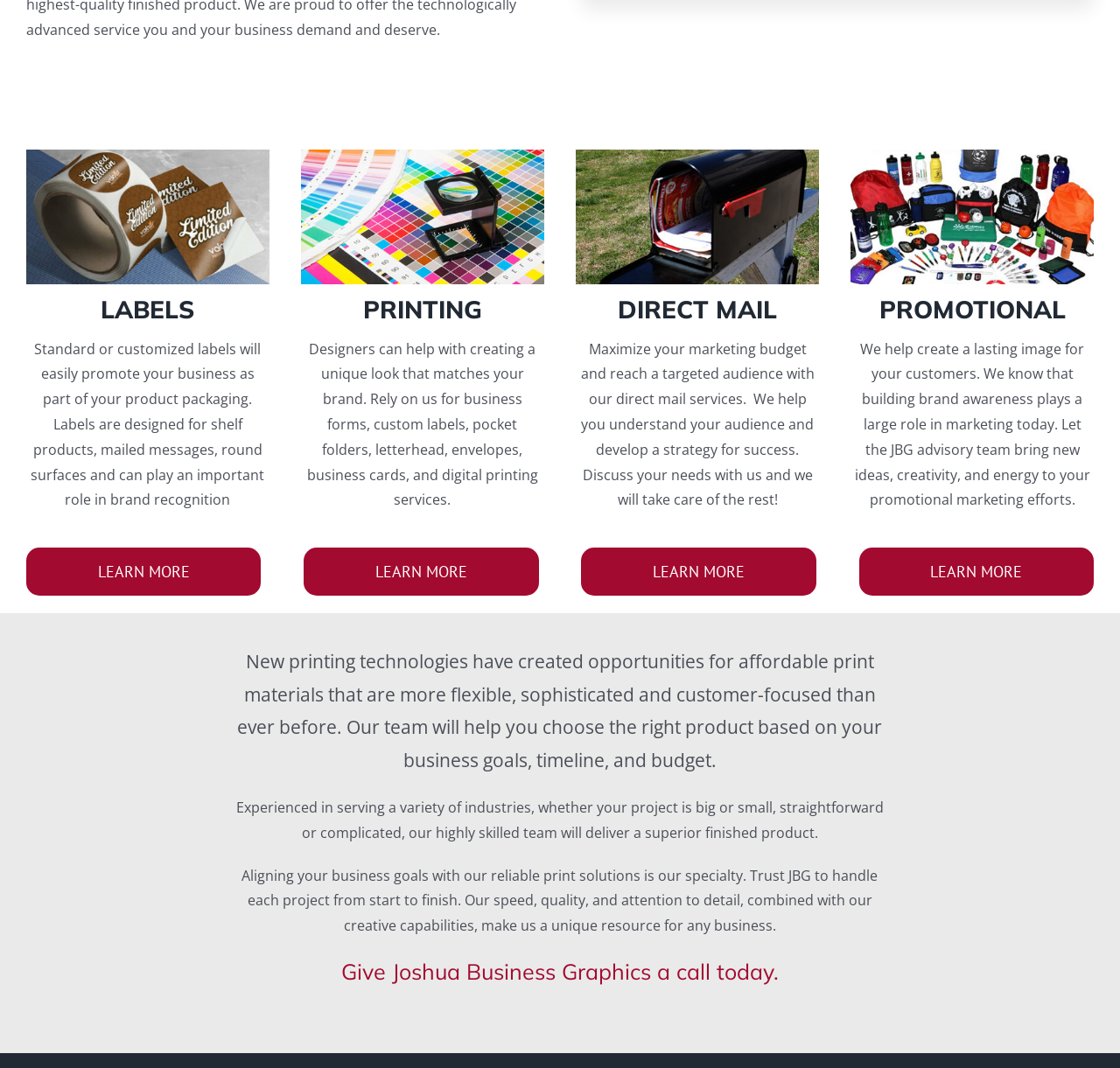What services does the company offer?
Can you offer a detailed and complete answer to this question?

The webpage mentions three main services offered by the company: printing, direct mail, and promotional products, which are highlighted as separate sections on the webpage.